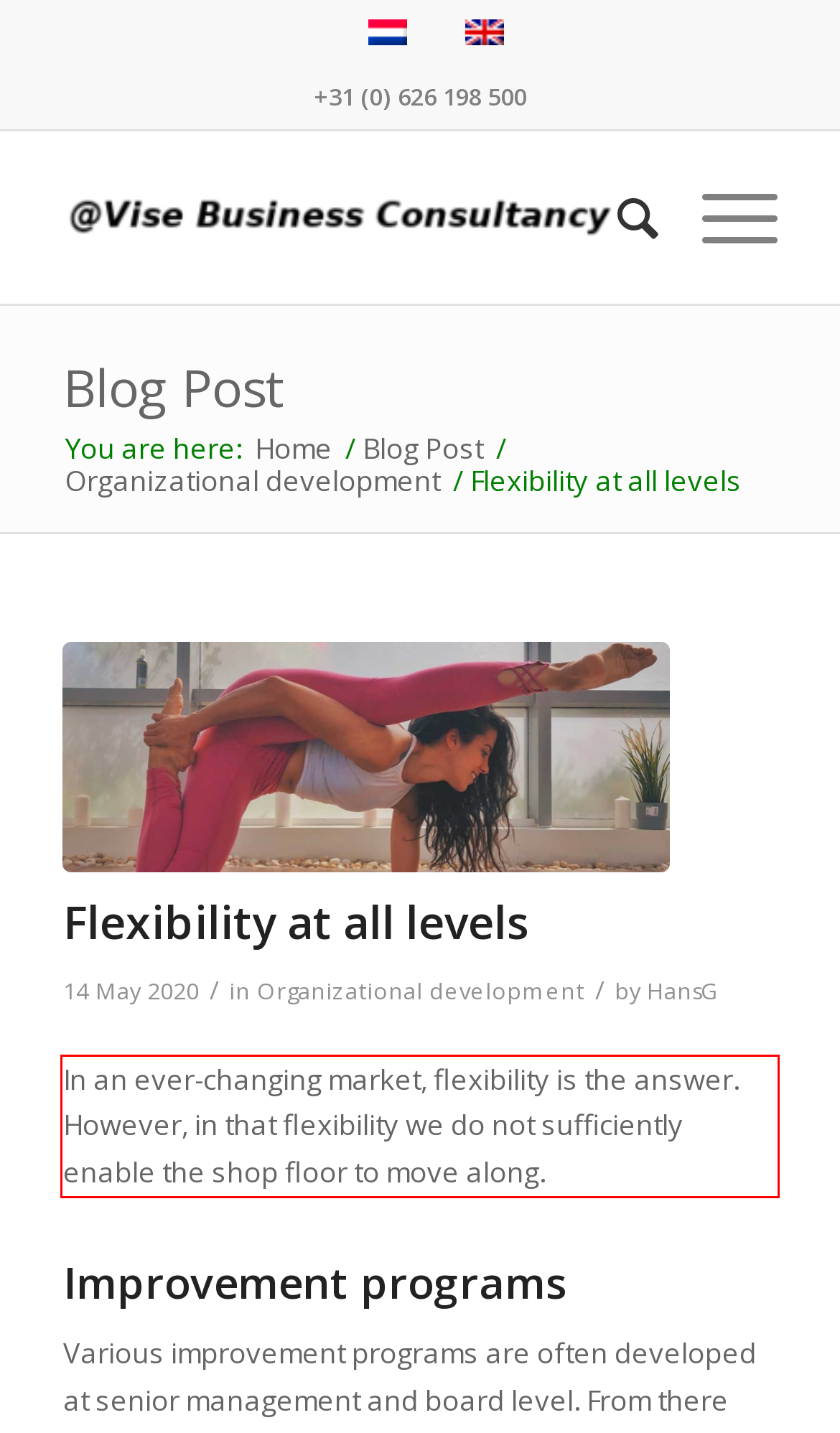Observe the screenshot of the webpage that includes a red rectangle bounding box. Conduct OCR on the content inside this red bounding box and generate the text.

In an ever-changing market, flexibility is the answer. However, in that flexibility we do not sufficiently enable the shop floor to move along.